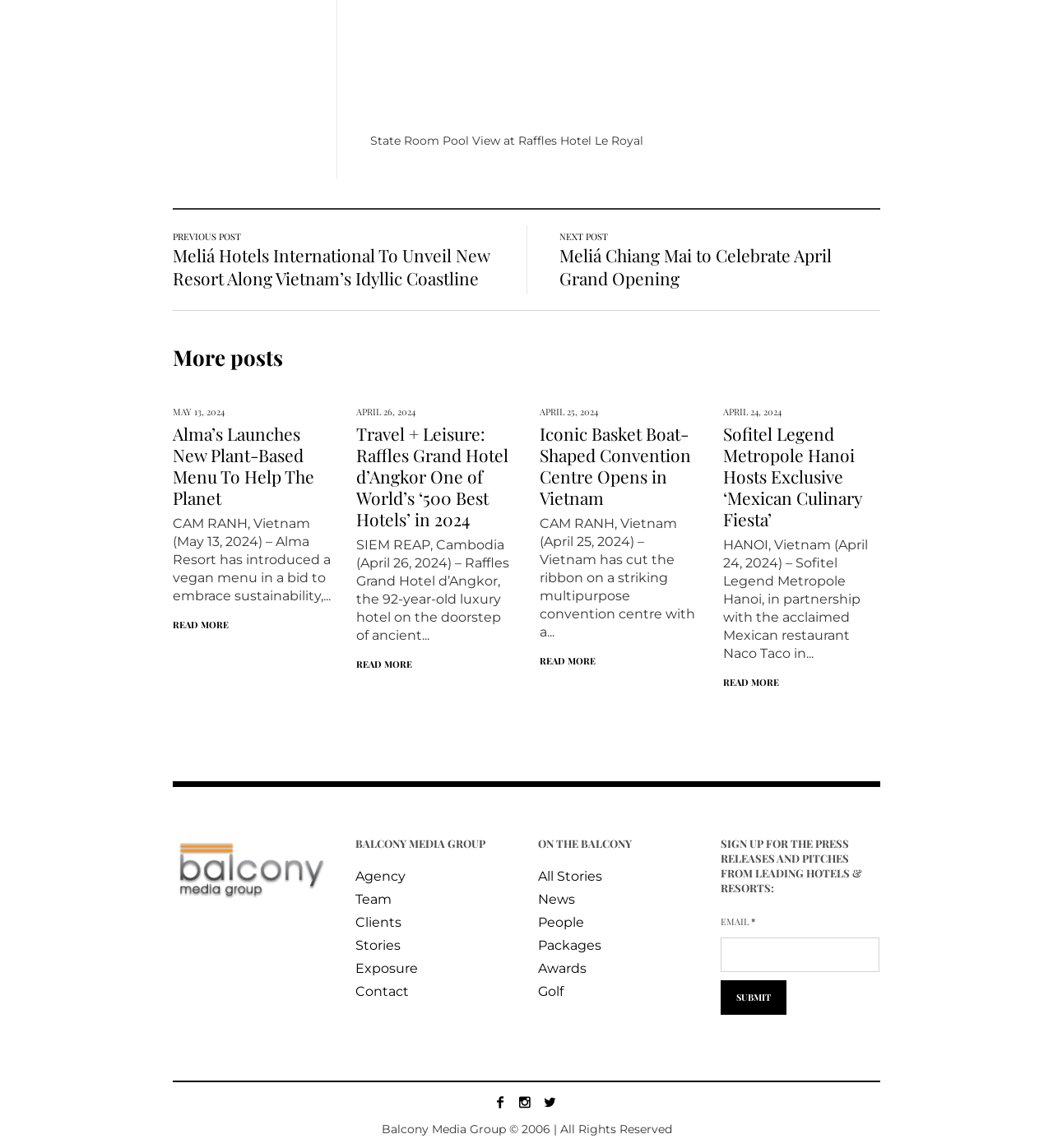Determine the bounding box for the UI element as described: "Team". The coordinates should be represented as four float numbers between 0 and 1, formatted as [left, top, right, bottom].

[0.338, 0.776, 0.372, 0.79]